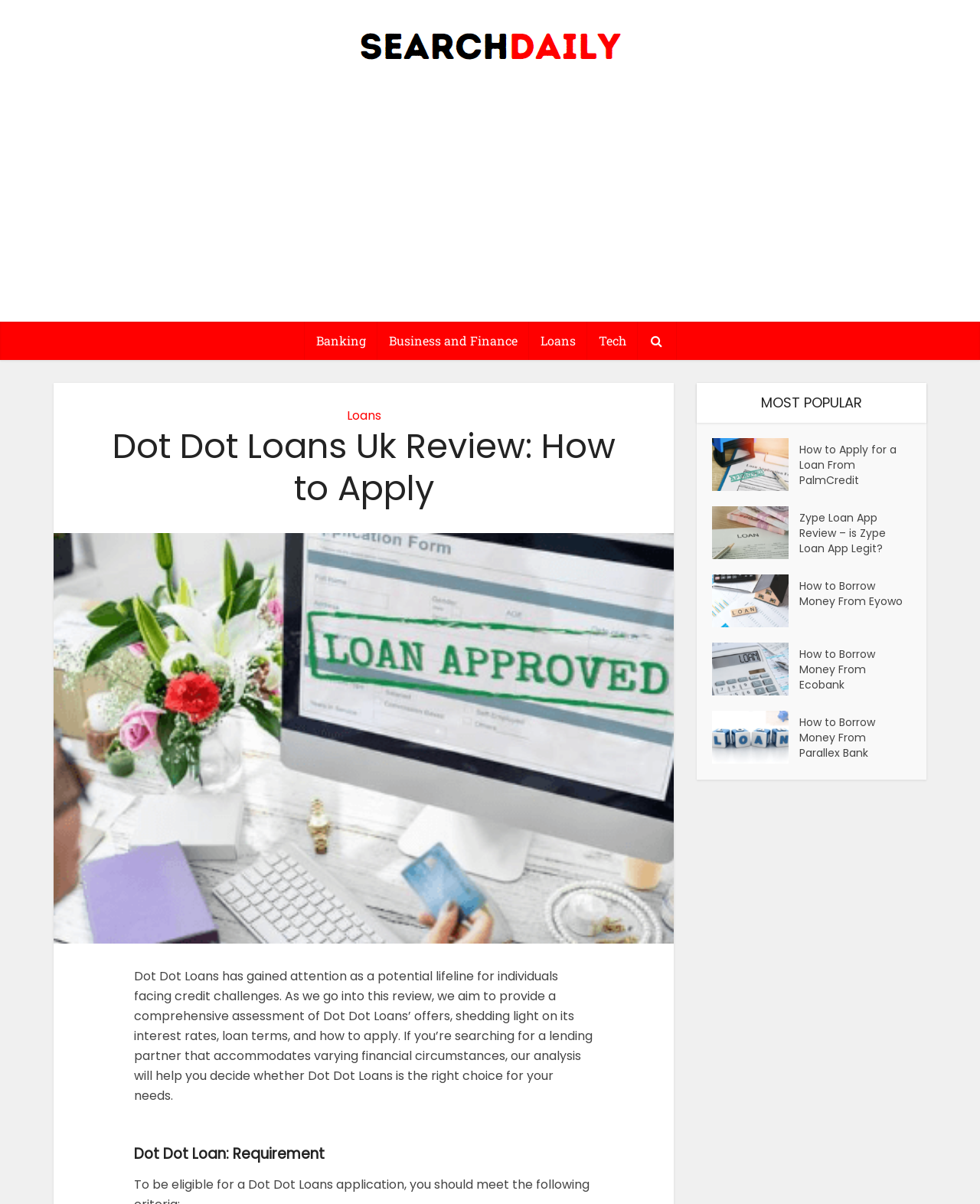What type of image is displayed above the 'Dot Dot Loans Uk Review: How to Apply' heading?
Please provide a comprehensive and detailed answer to the question.

The image displayed above the 'Dot Dot Loans Uk Review: How to Apply' heading appears to be a logo or icon related to Dot Dot Loans, possibly used to brand the review or application process.